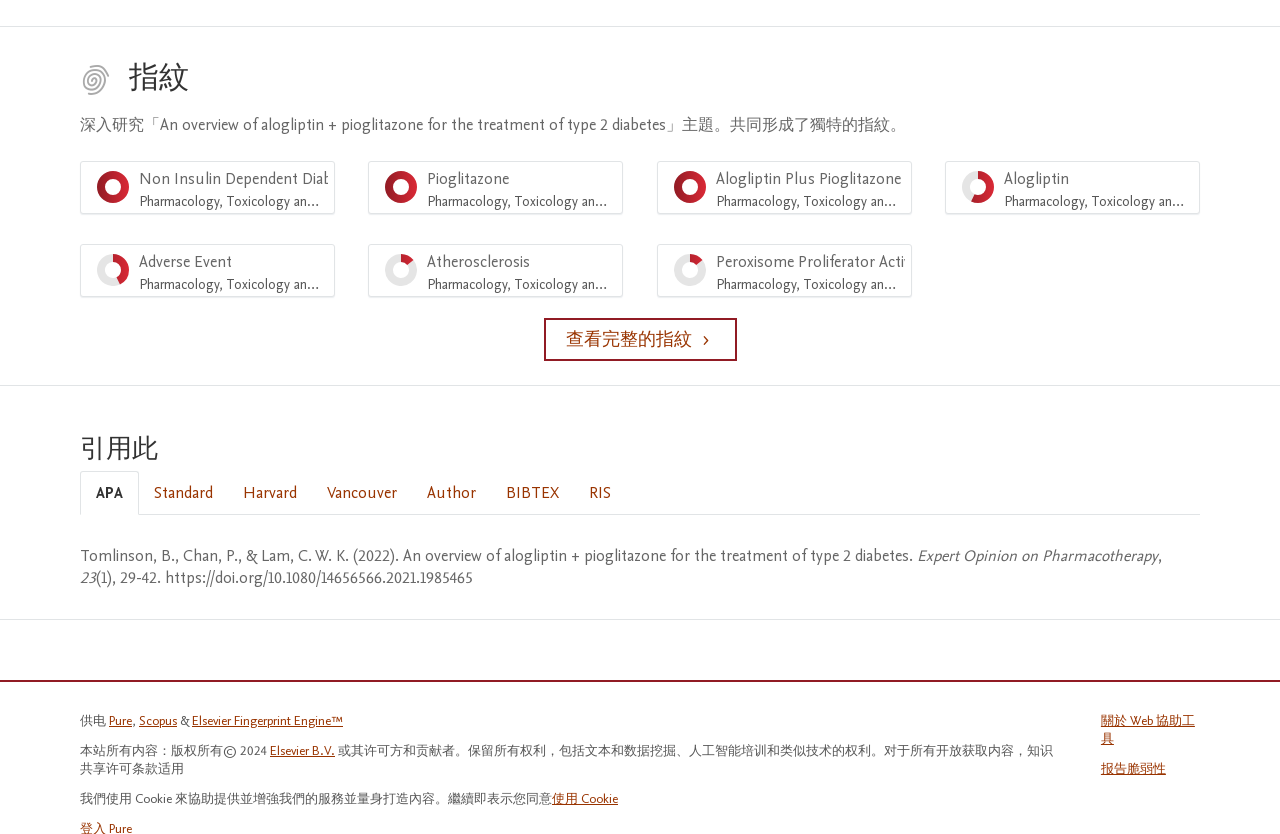What is the purpose of the '查看完整的指紋' link?
Using the information from the image, give a concise answer in one word or a short phrase.

To view the full fingerprint